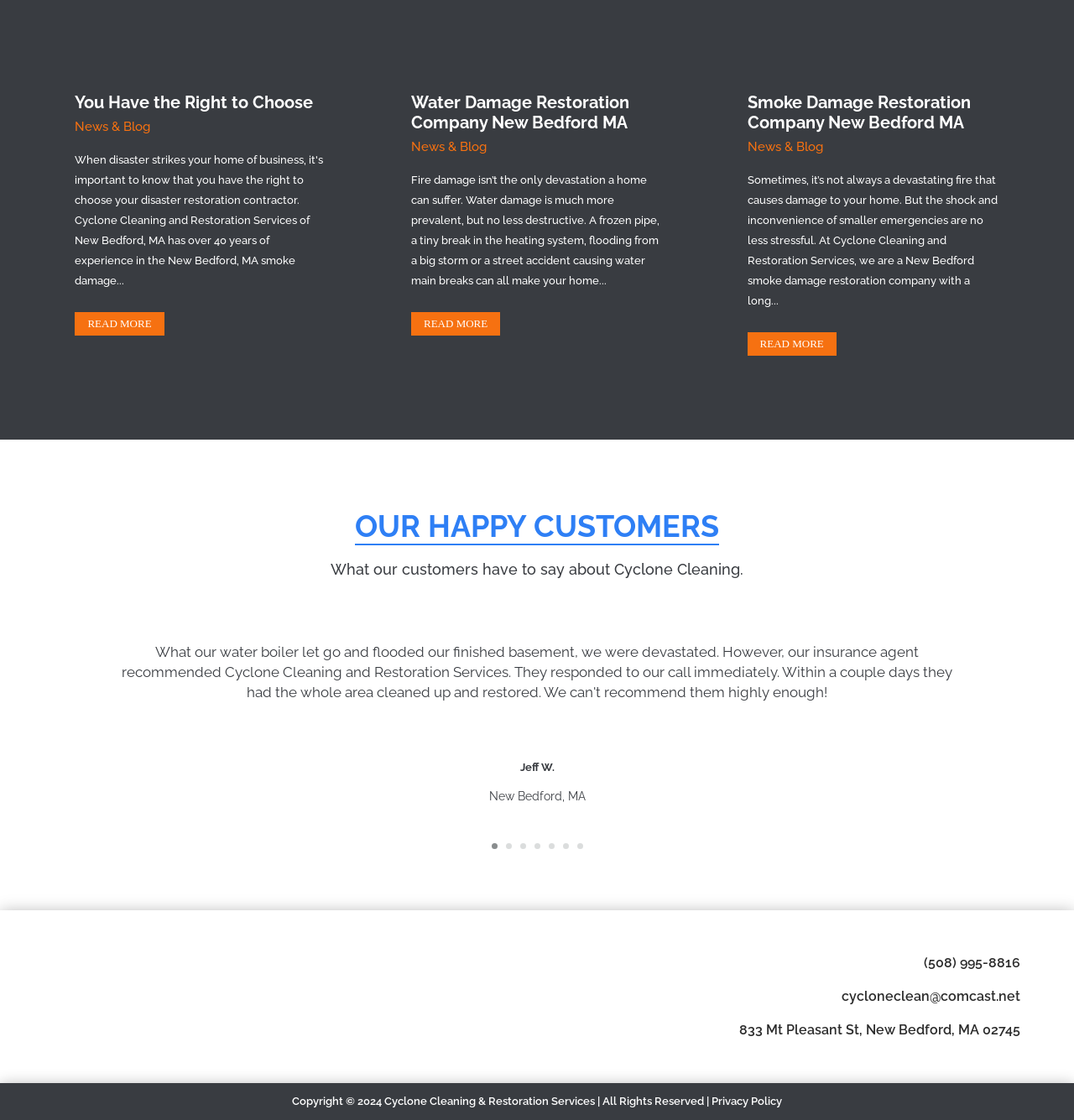Answer the question with a single word or phrase: 
What type of services does the company provide?

Water damage and smoke damage restoration